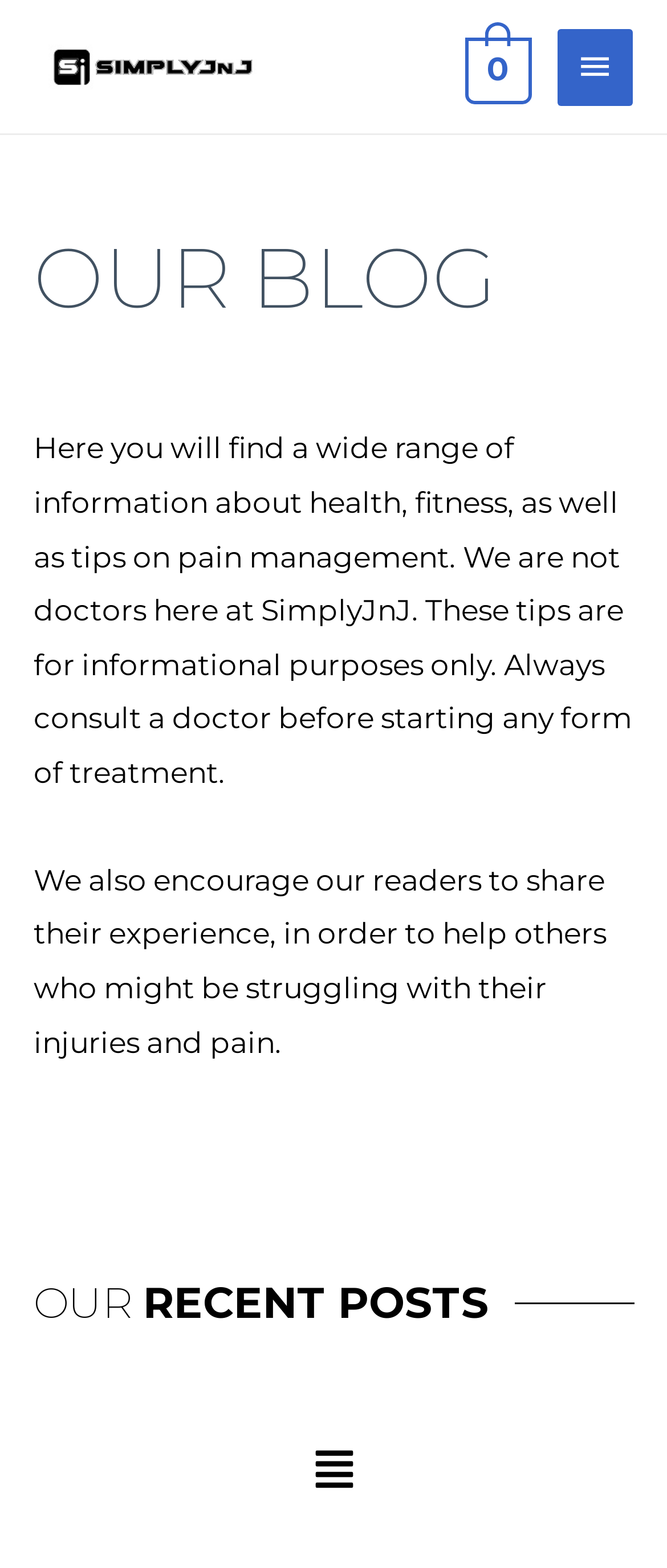What is the purpose of sharing experiences on the blog?
Give a one-word or short-phrase answer derived from the screenshot.

to help others